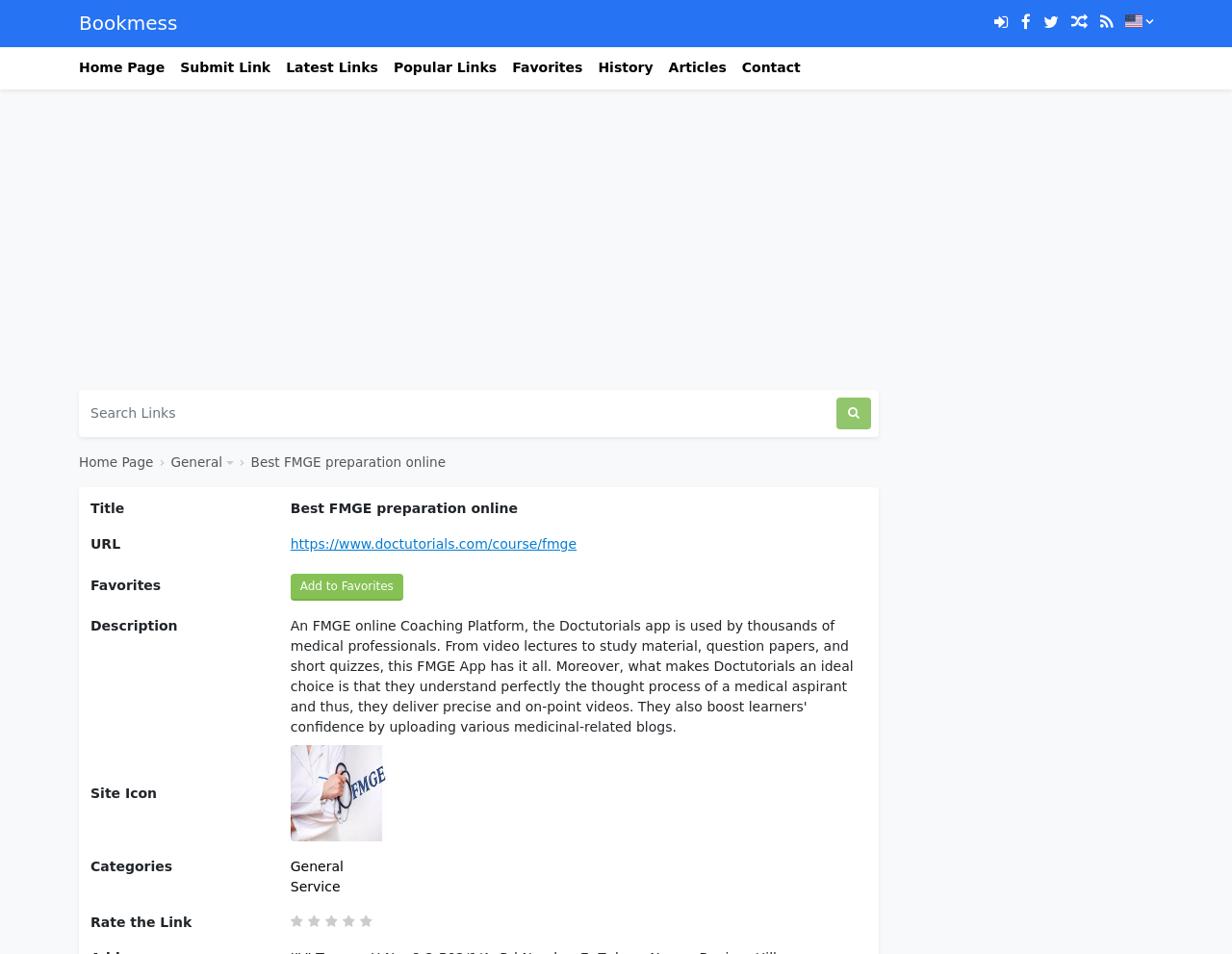Given the webpage screenshot, identify the bounding box of the UI element that matches this description: "aria-label="Search Links" name="term" placeholder="Search Links"".

[0.07, 0.417, 0.673, 0.45]